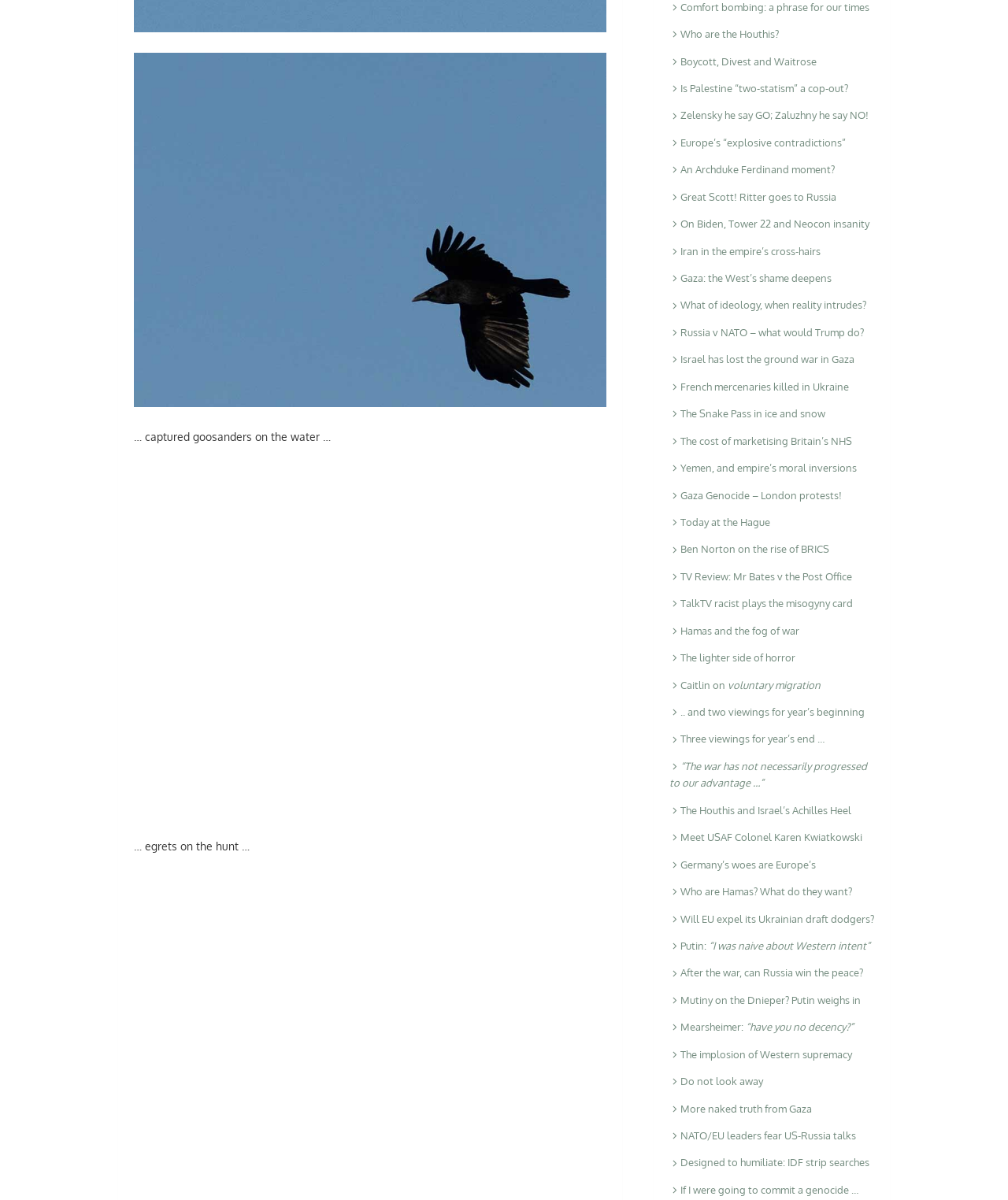Is there any visual content on this webpage?
Based on the screenshot, answer the question with a single word or phrase.

No